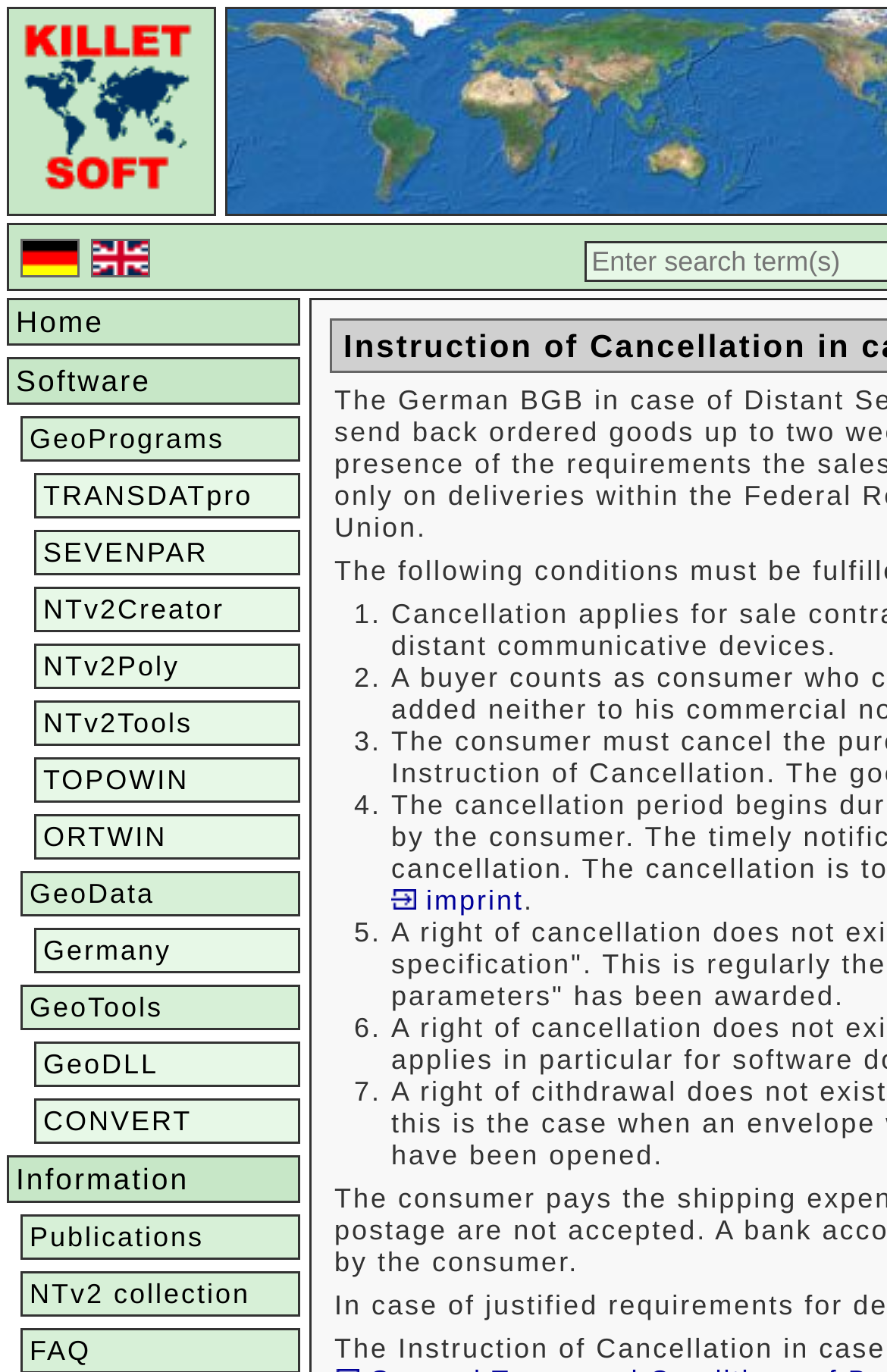What is the logo of KilletSoft?
Please use the image to provide a one-word or short phrase answer.

KilletSoft Logo